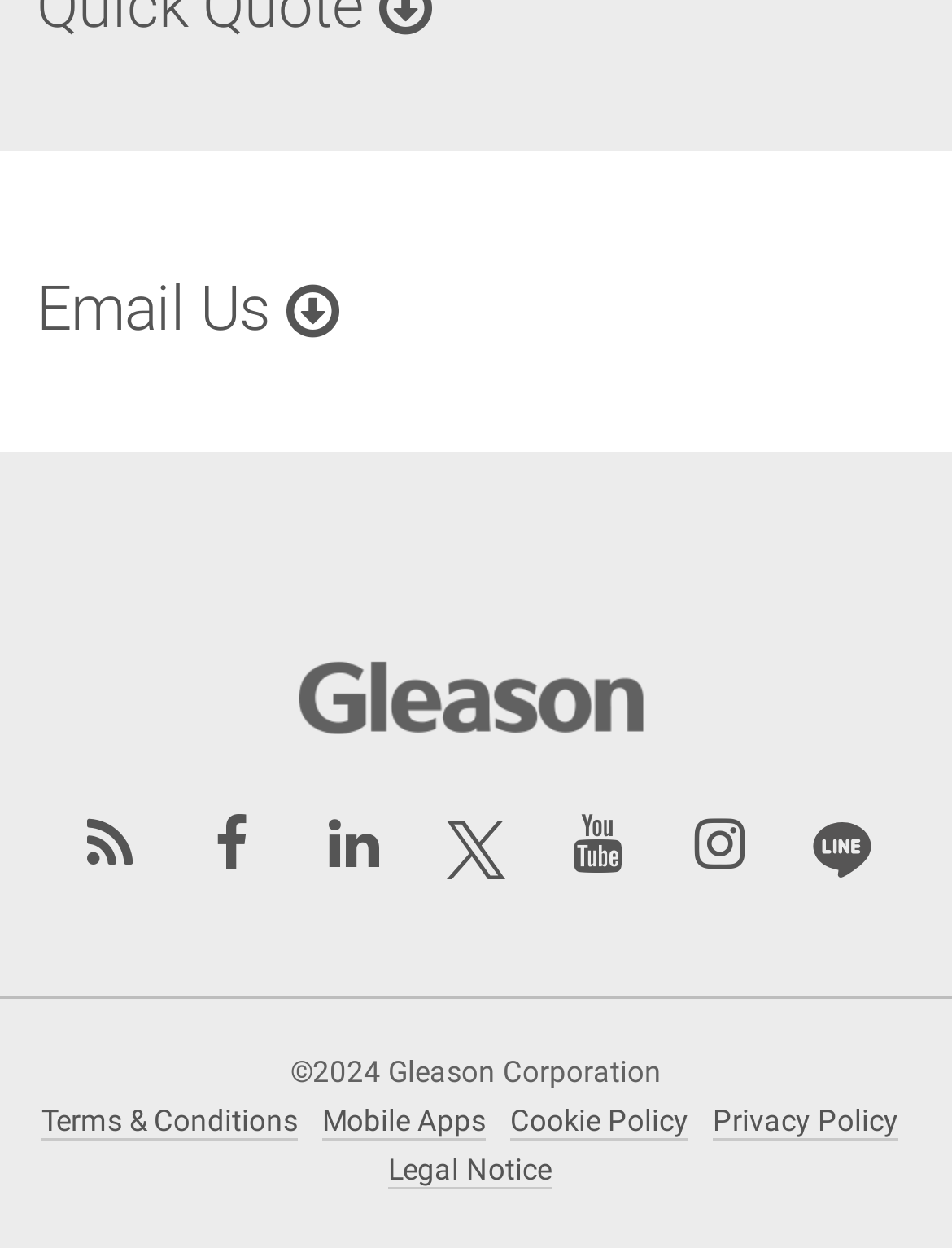What is the purpose of the button?
Respond with a short answer, either a single word or a phrase, based on the image.

Email Us